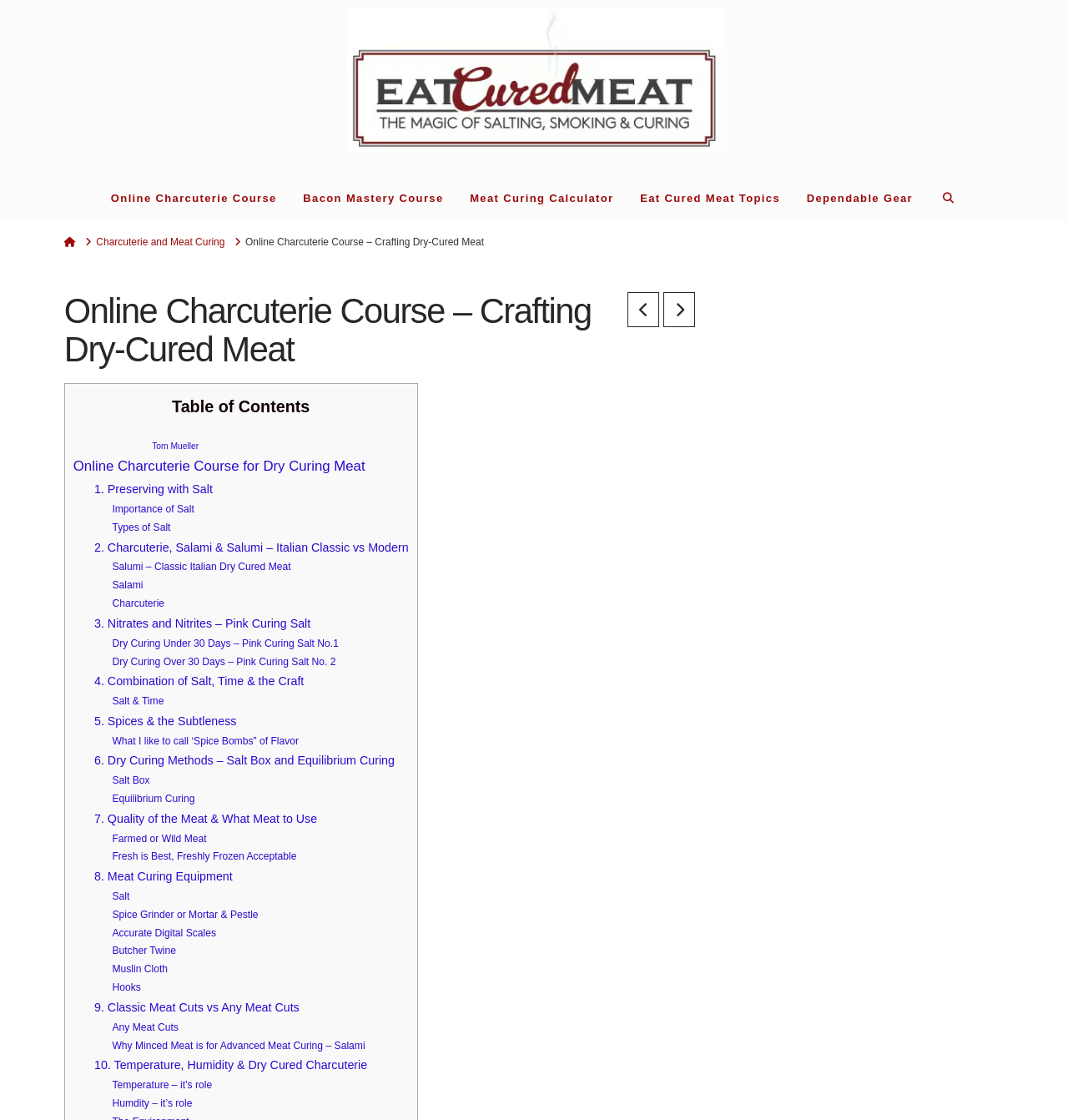Identify the bounding box coordinates of the clickable section necessary to follow the following instruction: "Open the 'Bacon Mastery Course'". The coordinates should be presented as four float numbers from 0 to 1, i.e., [left, top, right, bottom].

[0.271, 0.145, 0.427, 0.197]